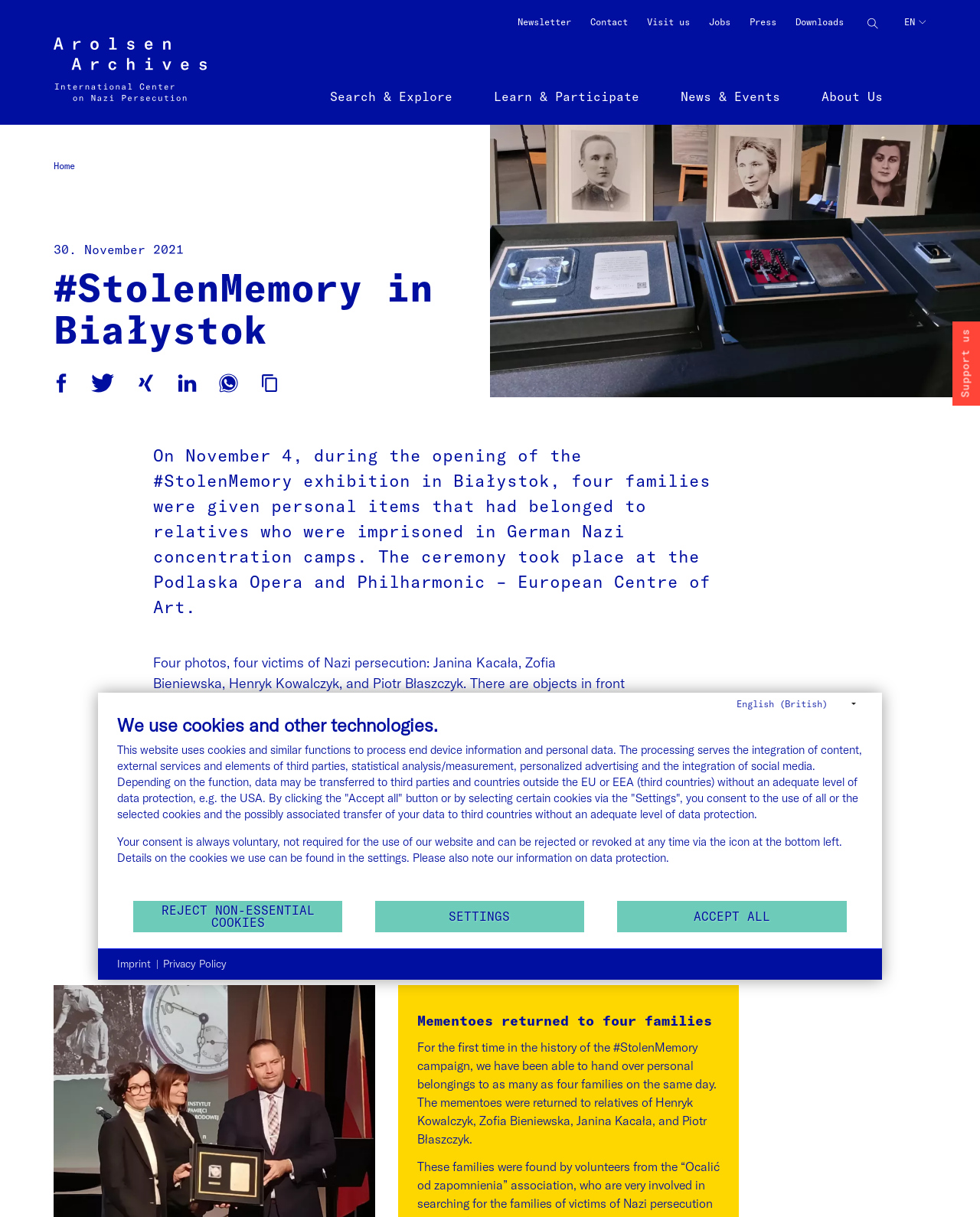Respond to the following question using a concise word or phrase: 
How many families received personal items on the same day?

four